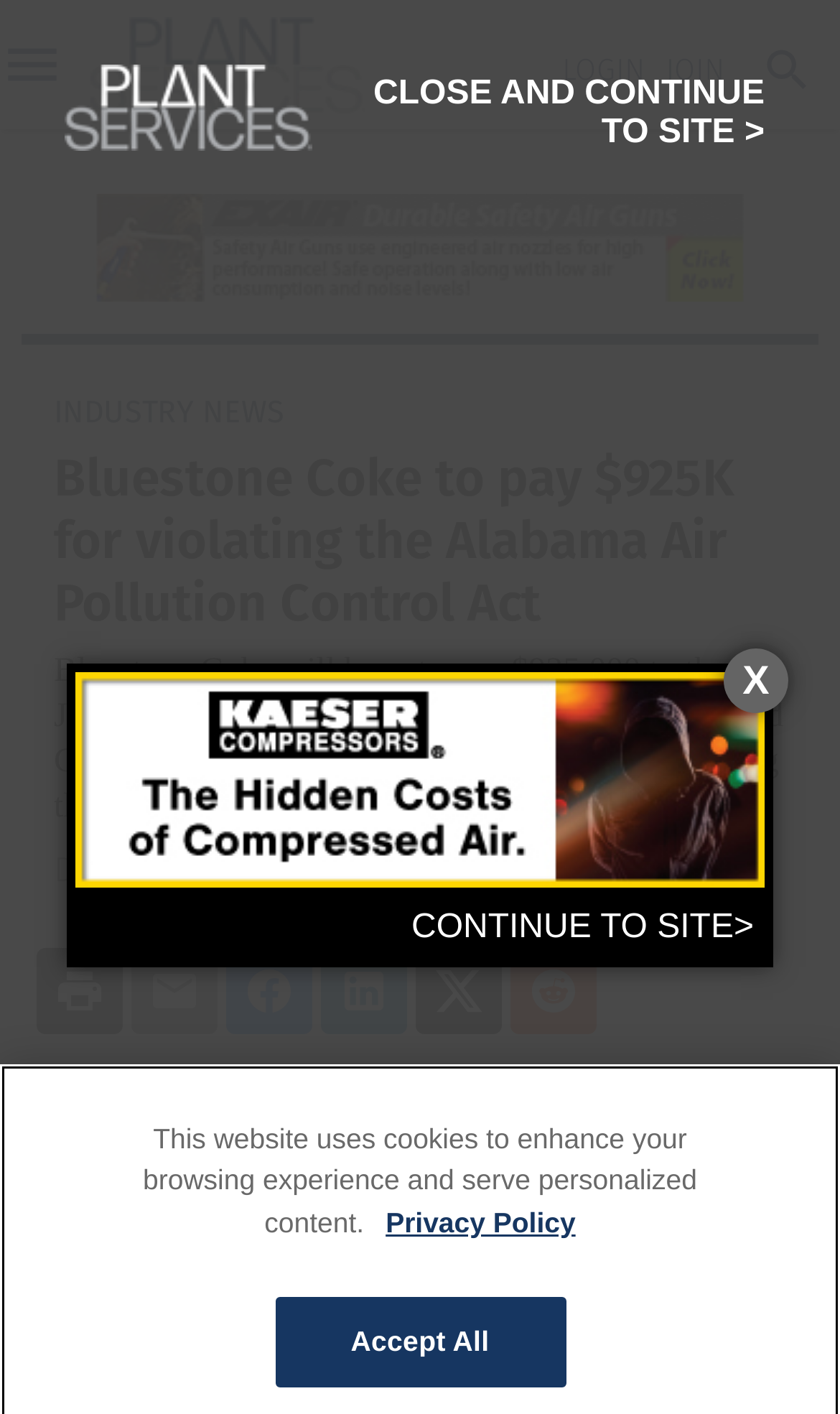Use the details in the image to answer the question thoroughly: 
What is the name of the website?

I determined the name of the website by looking at the top-left corner of the webpage, where I found a link with the text 'Plant Services' and an image with the same name. This suggests that 'Plant Services' is the name of the website.